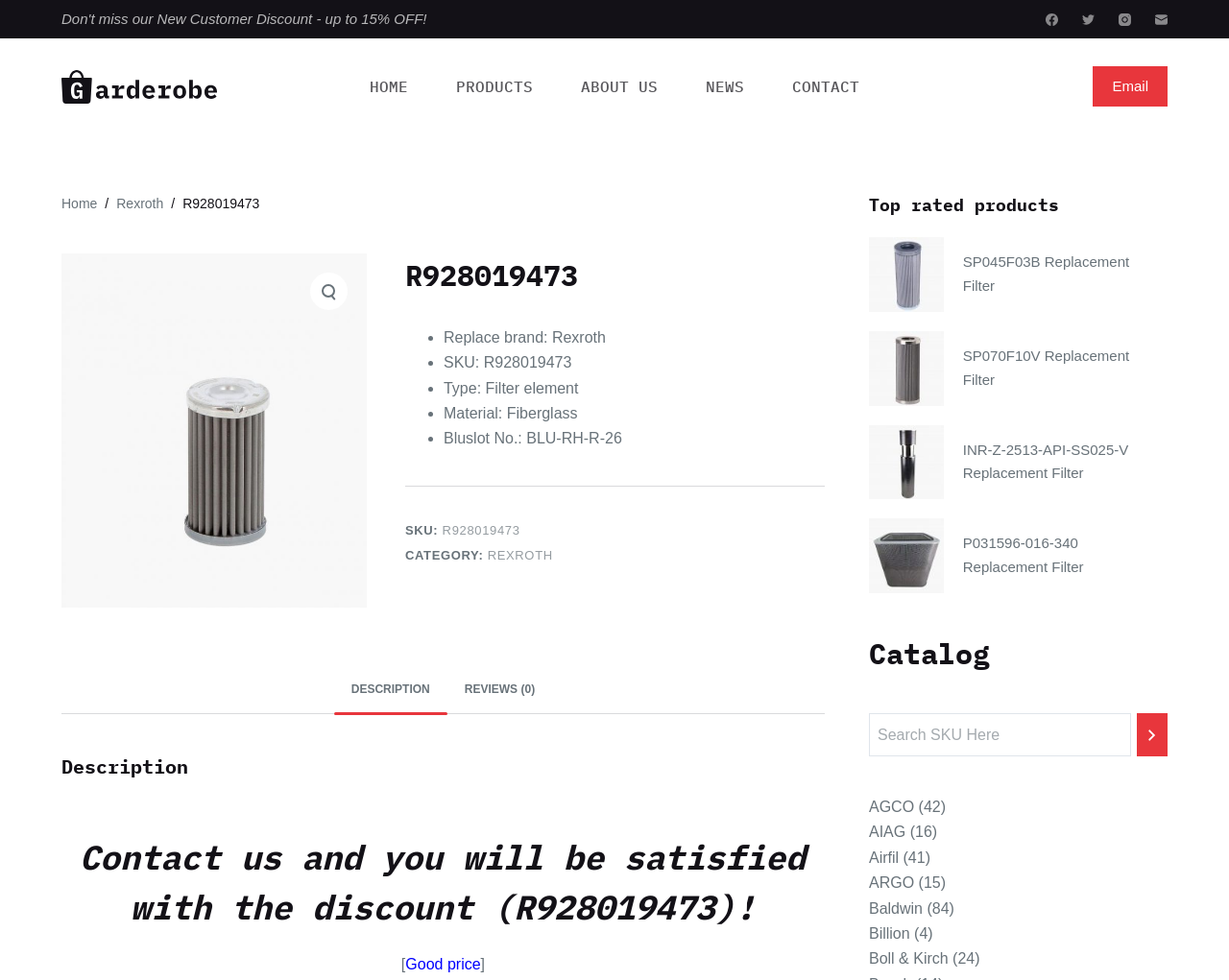Determine the bounding box coordinates of the clickable region to follow the instruction: "Contact us through email".

[0.889, 0.068, 0.95, 0.109]